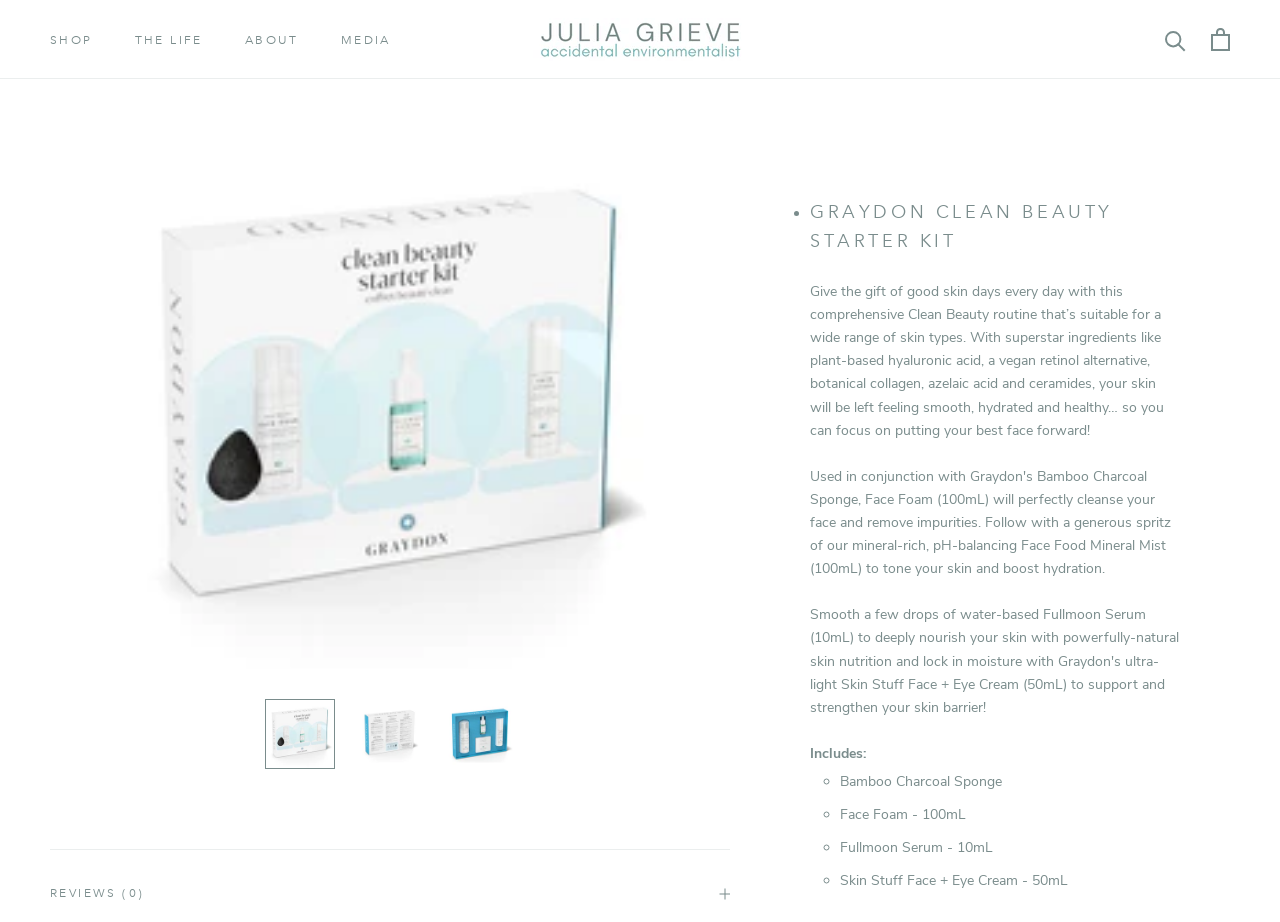Illustrate the webpage thoroughly, mentioning all important details.

The webpage is about the Graydon Clean Beauty Starter Kit, a comprehensive Clean Beauty routine suitable for a wide range of skin types. At the top, there is a main navigation menu with links to "SHOP", "THE LIFE", "ABOUT", and "MEDIA". Below the navigation menu, there is a link to "Julia Grieve" accompanied by an image of Julia Grieve. 

On the right side of the page, there are links to "Search" and "Open cart". The main content of the page is divided into two sections. The left section features a large image of the Graydon Clean Beauty Starter Kit, while the right section contains detailed information about the product. 

The product information section starts with a heading "GRAYDON CLEAN BEAUTY STARTER KIT" followed by a descriptive text that explains the benefits of the product, including its ability to leave skin feeling smooth, hydrated, and healthy. Below the descriptive text, there is a list of items included in the starter kit, marked with circular bullet points. The list includes a Bamboo Charcoal Sponge, Face Foam, Fullmoon Serum, and Skin Stuff Face + Eye Cream. 

There are three smaller images of the Graydon Clean Beauty Starter Kit scattered throughout the product information section, each accompanied by a link to the product. Overall, the webpage is focused on showcasing the Graydon Clean Beauty Starter Kit and providing detailed information about its contents and benefits.